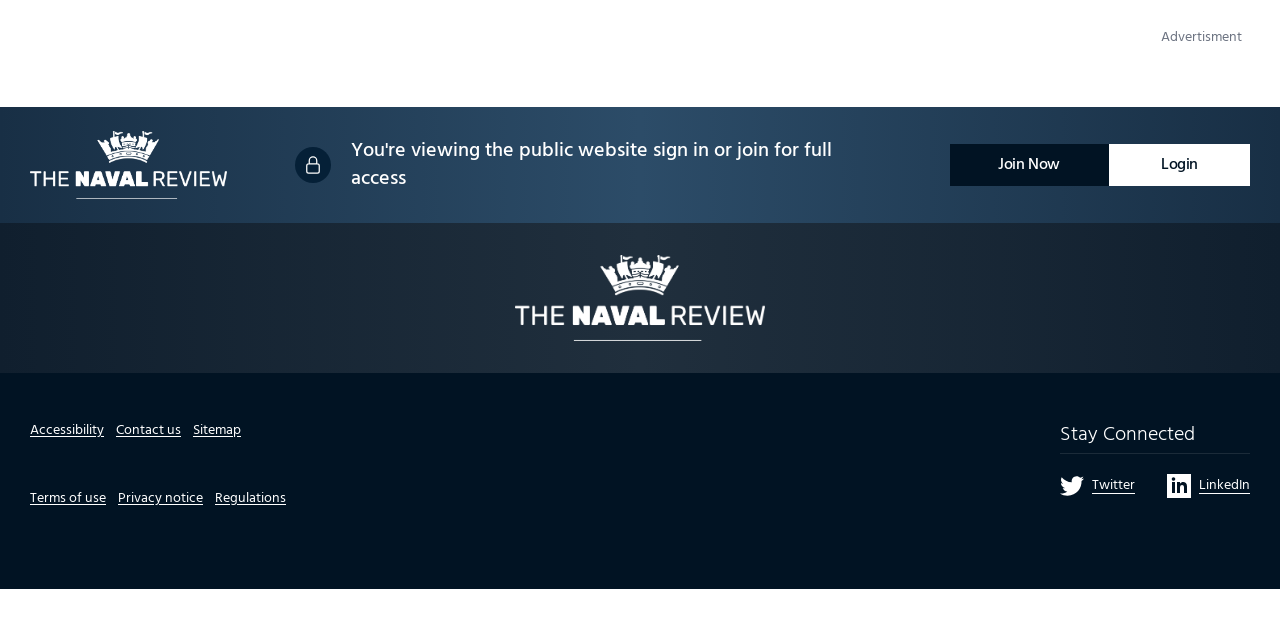Please provide a short answer using a single word or phrase for the question:
What is the call-to-action for new users?

Join Now